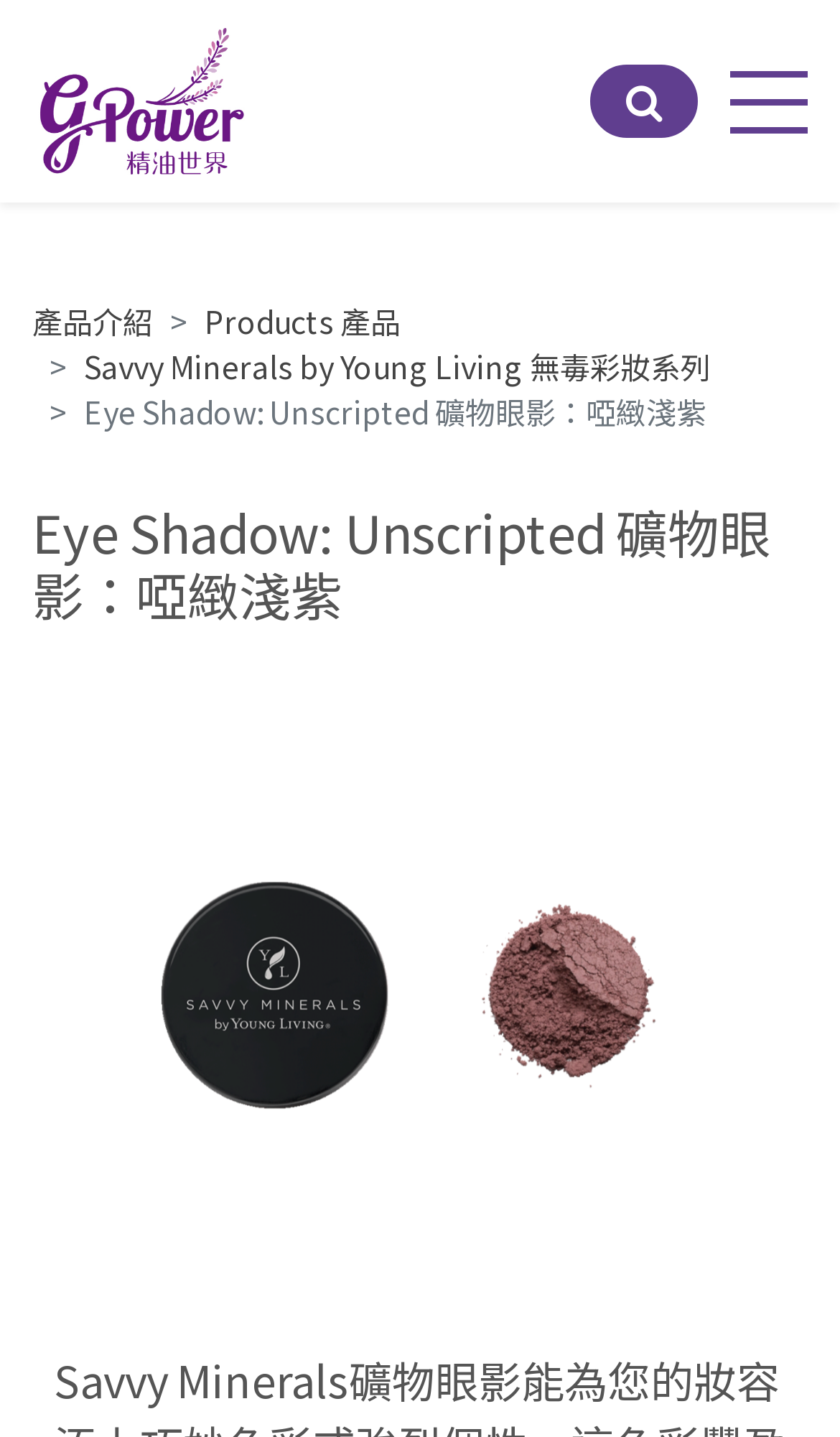Refer to the image and provide an in-depth answer to the question: 
How many options are available in the listbox?

The listbox has only one option, which is 'cover', and it is not currently selected.